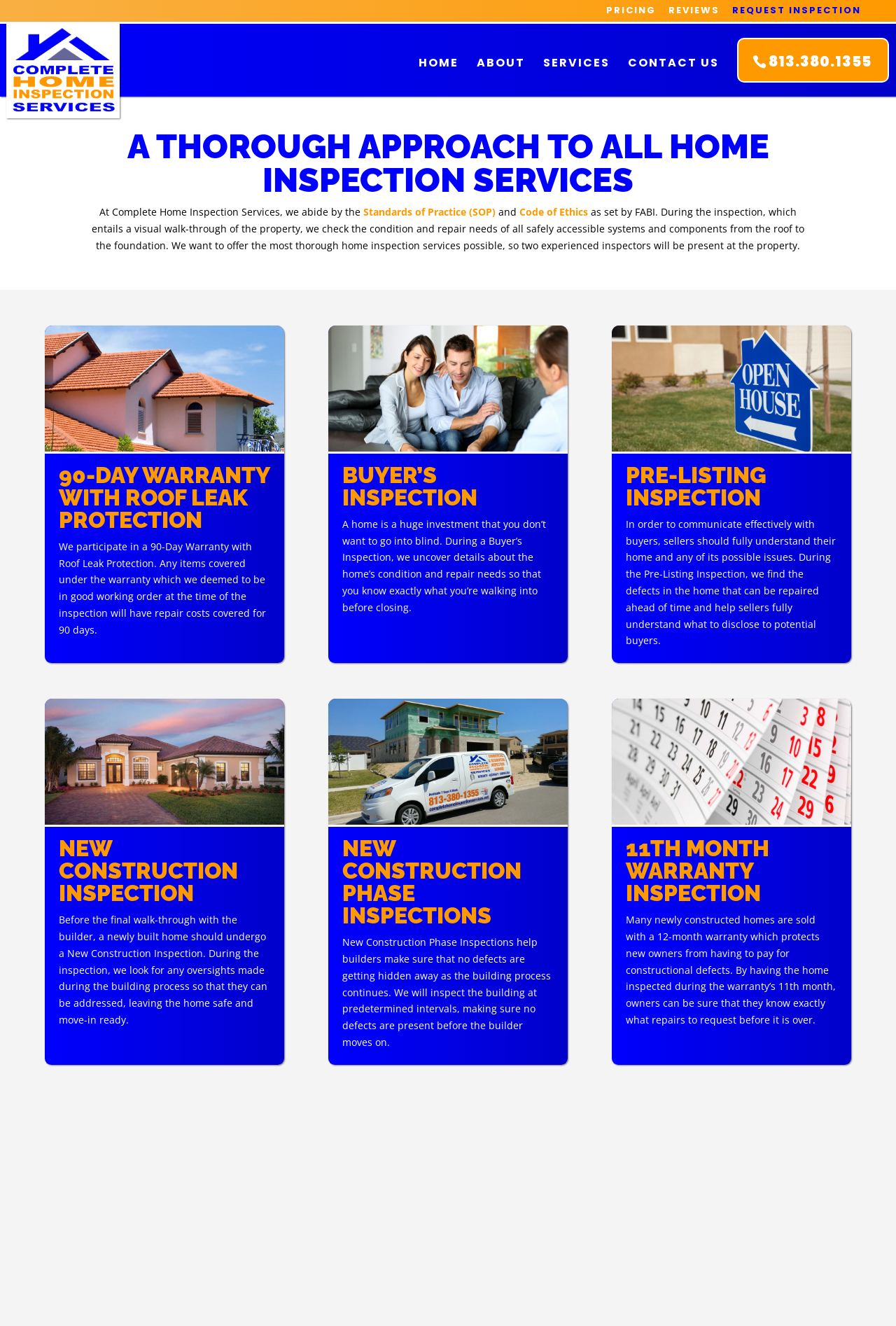Provide a single word or phrase to answer the given question: 
What is the purpose of a Pre-Listing Inspection?

To help sellers understand their home's issues